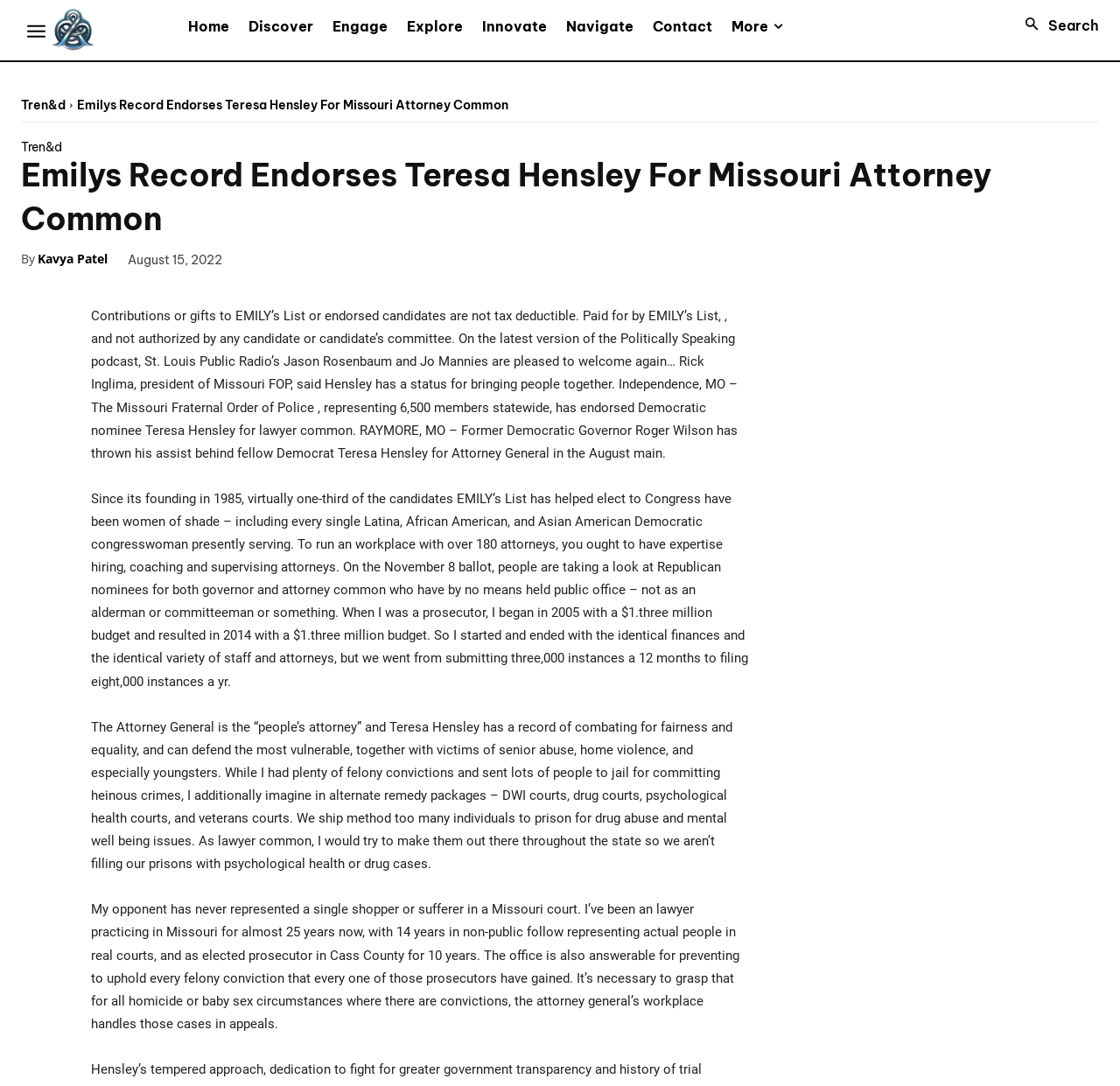What is the position Teresa Hensley is running for?
Please use the image to provide an in-depth answer to the question.

The question can be answered by looking at the heading 'Emilys Record Endorses Teresa Hensley For Missouri Attorney Common' which indicates that Teresa Hensley is running for Attorney General.